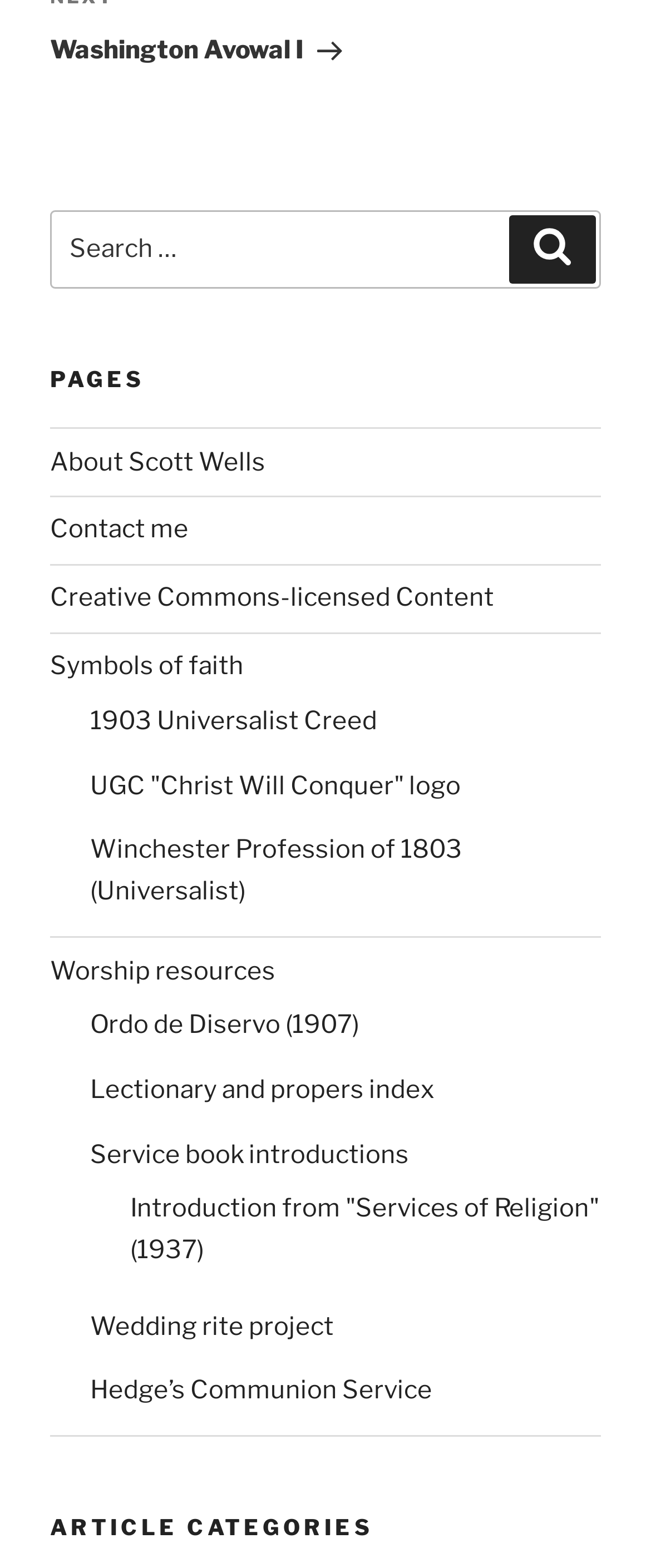Locate the bounding box coordinates of the area where you should click to accomplish the instruction: "View 1903 Universalist Creed".

[0.138, 0.45, 0.579, 0.469]